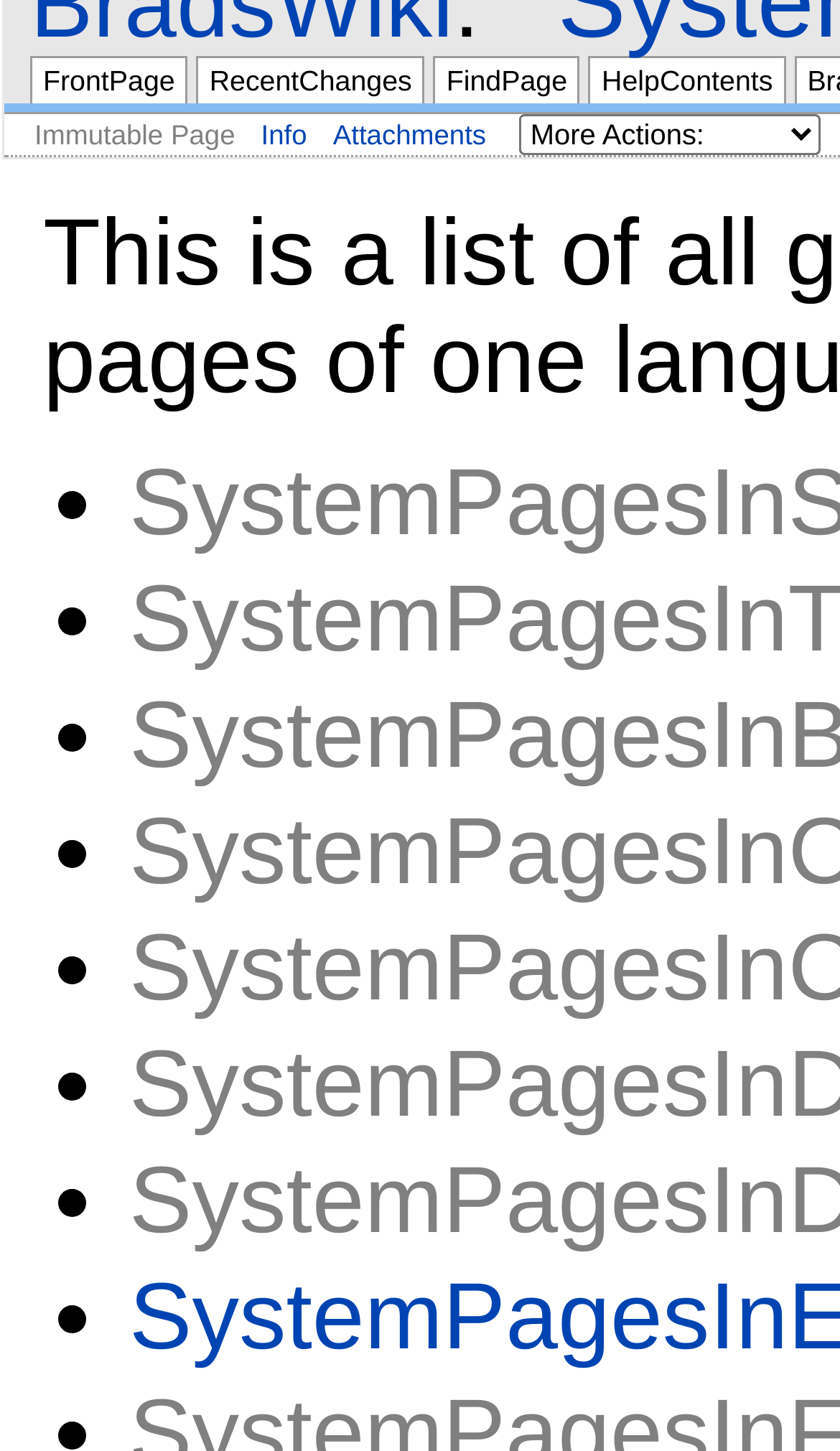Given the element description "The Forums" in the screenshot, predict the bounding box coordinates of that UI element.

None